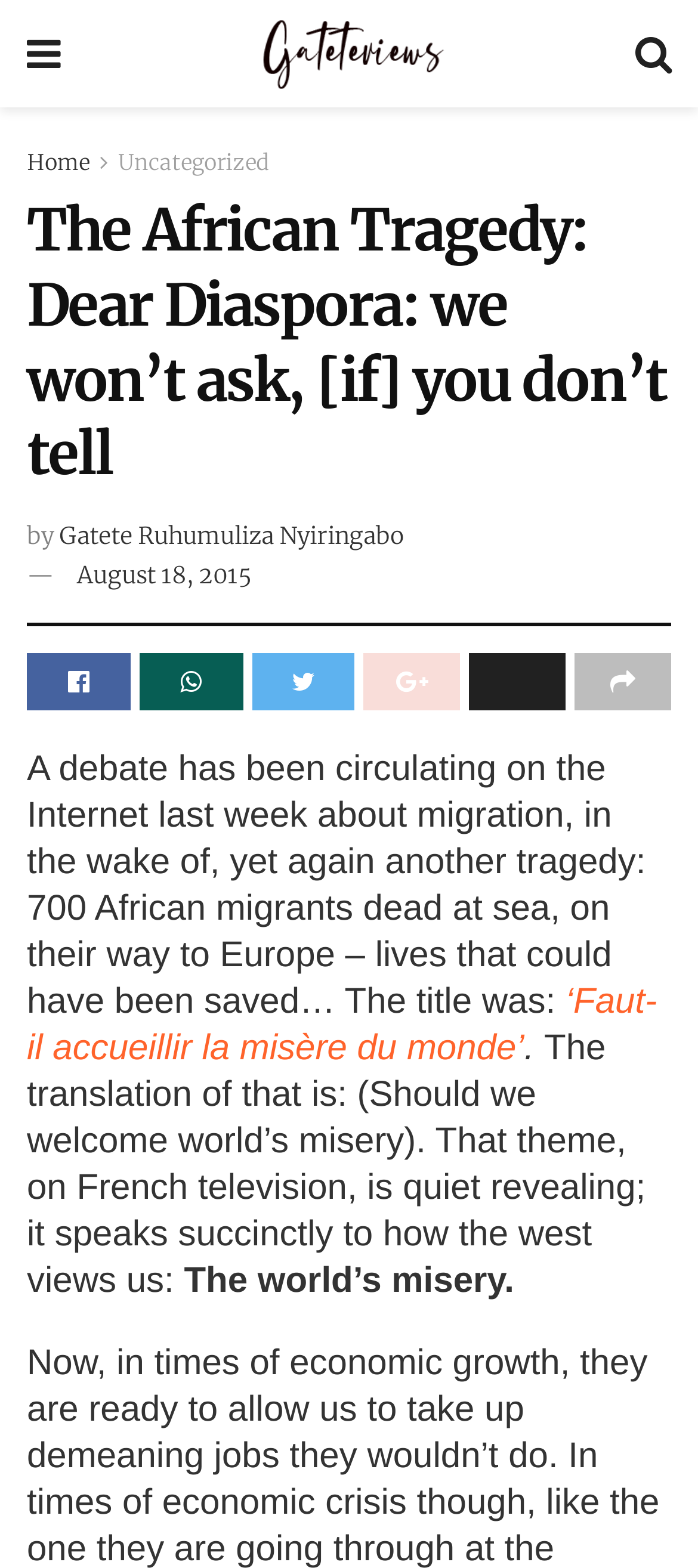Given the element description "Whatsapp" in the screenshot, predict the bounding box coordinates of that UI element.

[0.2, 0.417, 0.348, 0.453]